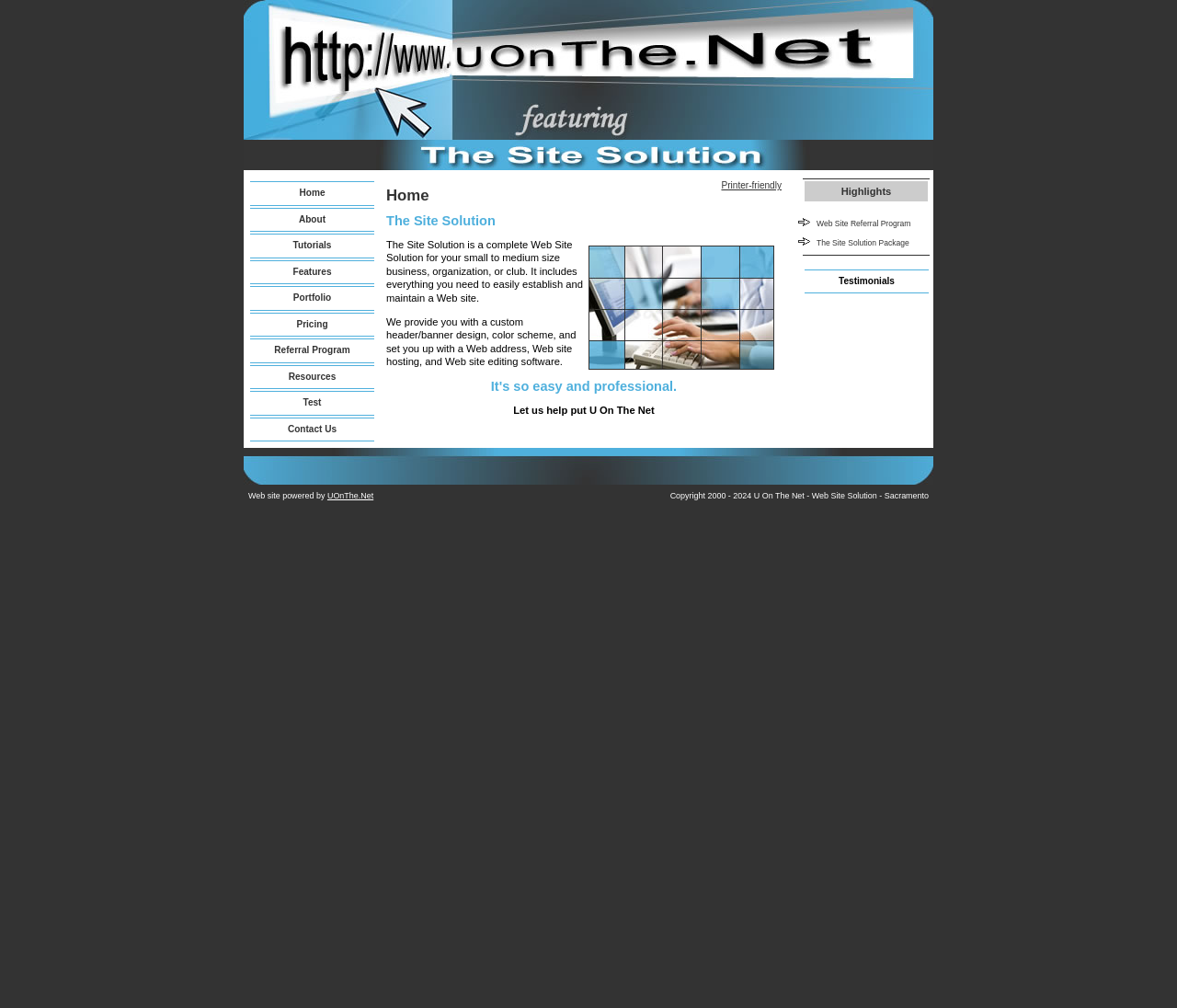Identify and extract the heading text of the webpage.

U On The Net - Web Site Solution - Sacramento